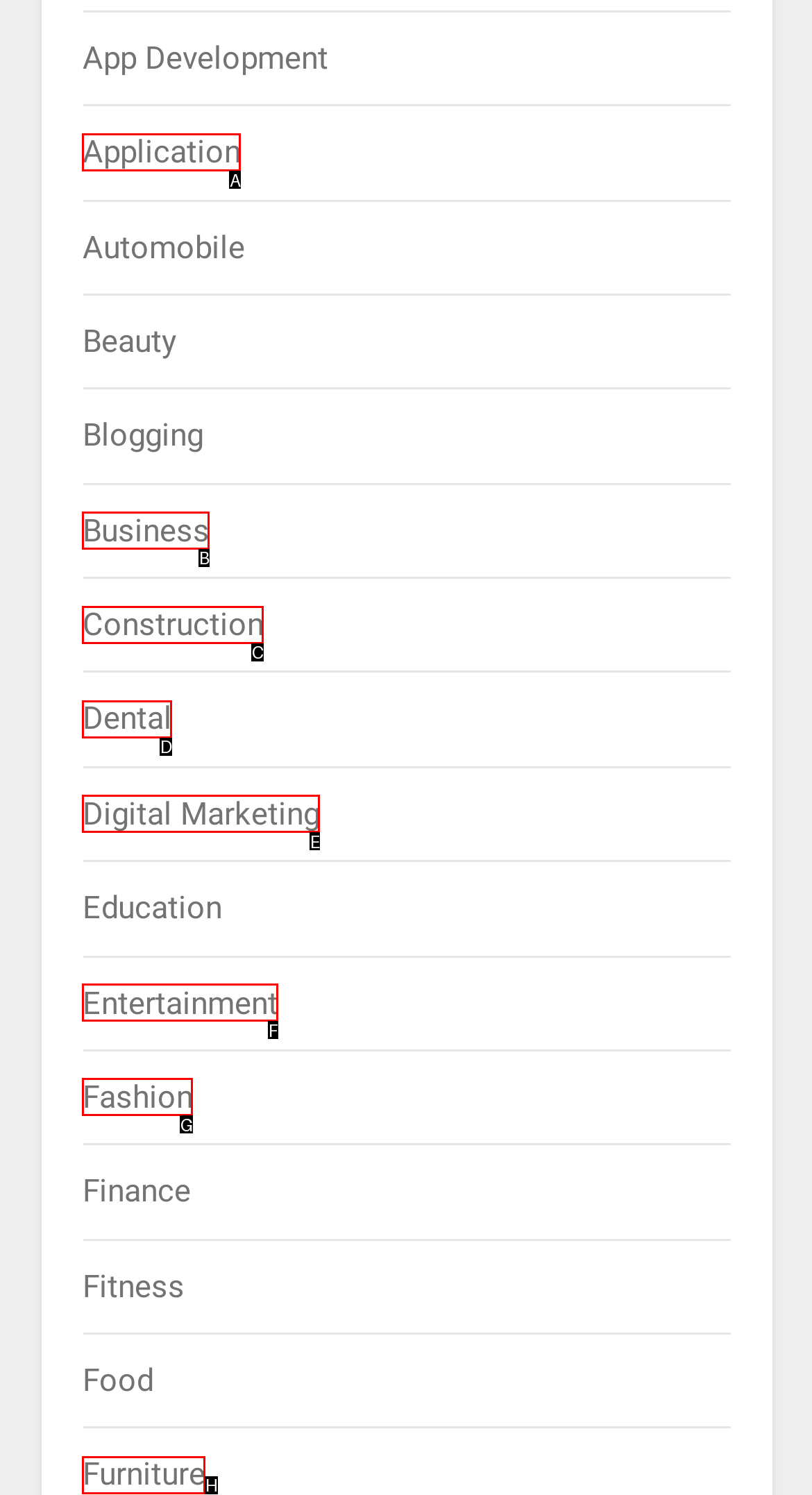Determine which option fits the following description: Fashion
Answer with the corresponding option's letter directly.

G